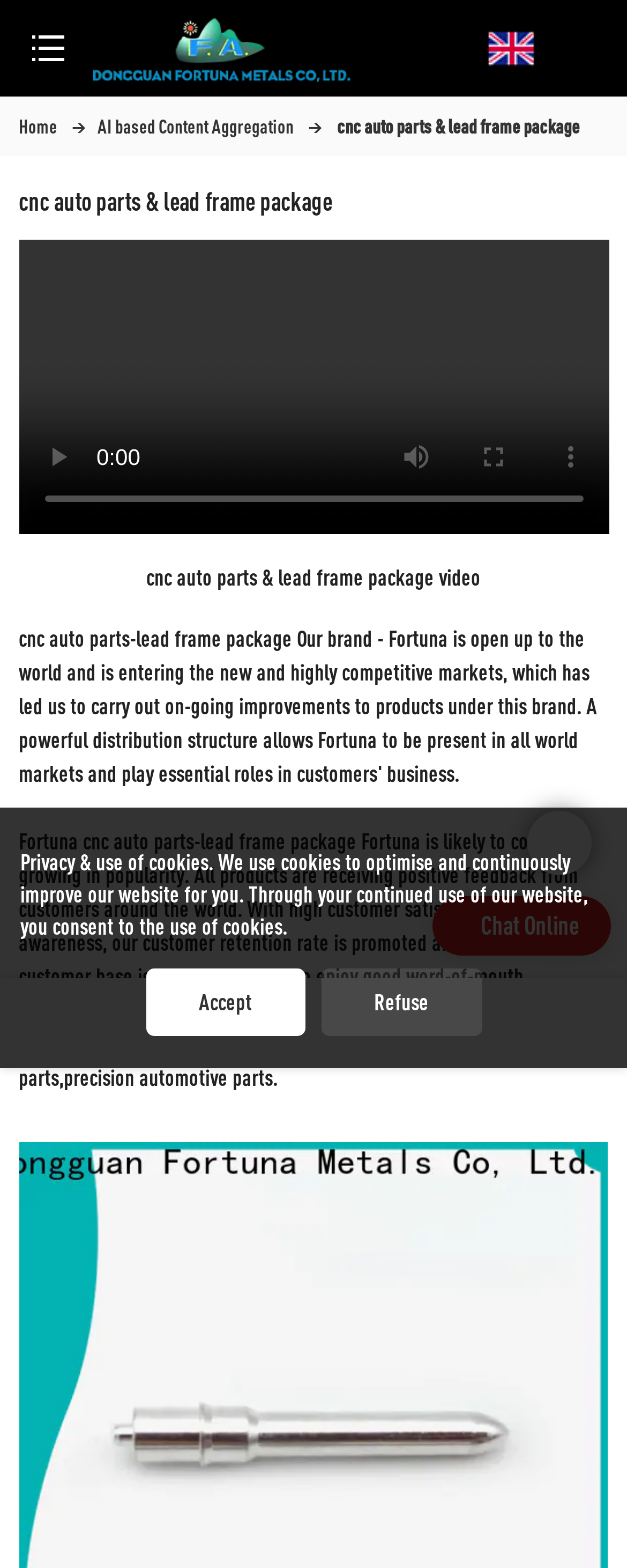How does the company promote customer retention?
Answer the question with as much detail as possible.

The text 'With high customer satisfaction and brand awareness, our customer retention rate is promoted and our global customer base is broadened.' explains how the company promotes customer retention.